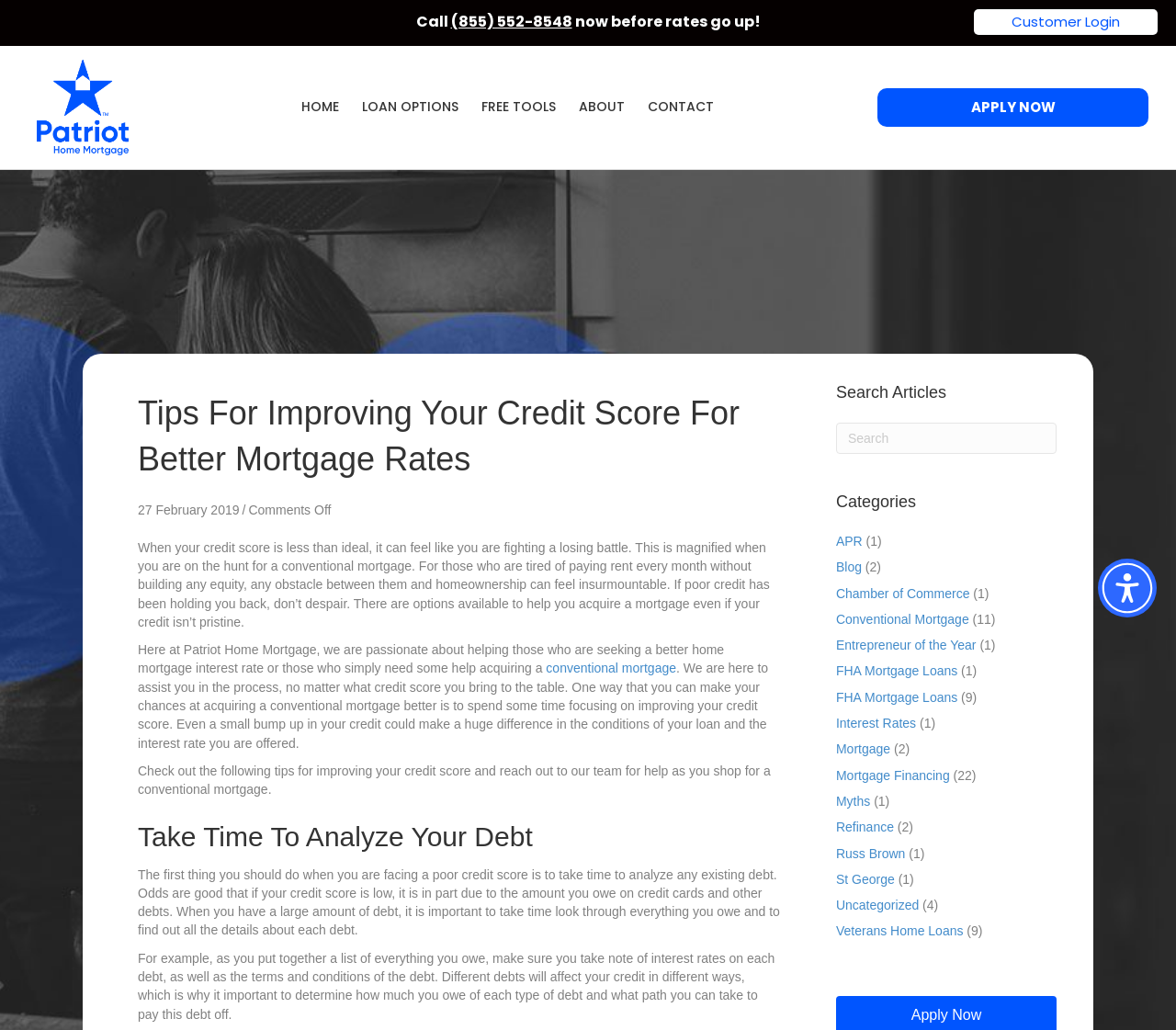Find the bounding box coordinates of the element to click in order to complete the given instruction: "Call now."

[0.354, 0.011, 0.383, 0.031]